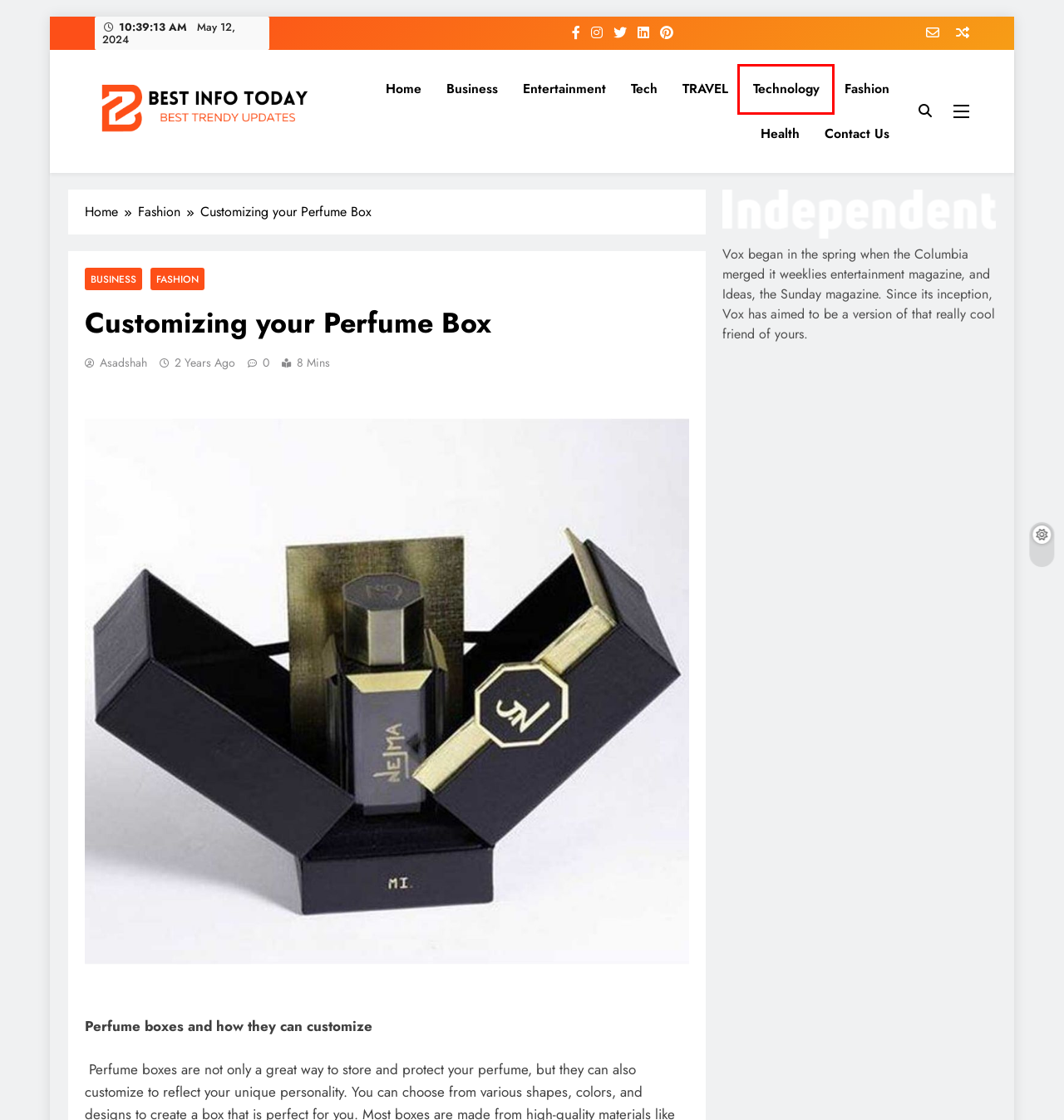You are given a screenshot of a webpage with a red bounding box around an element. Choose the most fitting webpage description for the page that appears after clicking the element within the red bounding box. Here are the candidates:
A. TRAVEL Archives - BEST INFO TODAY
B. Business Archives - BEST INFO TODAY
C. Fashion Archives - BEST INFO TODAY
D. Entertainment Archives - BEST INFO TODAY
E. BEST INFO TODAY - Things You Need To Know
F. asadshah, Author at BEST INFO TODAY
G. Technology Archives - BEST INFO TODAY
H. Home - BEST INFO TODAY

G